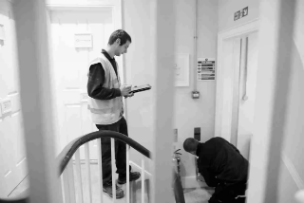What type of vest is the technician on the left wearing?
Using the image as a reference, answer with just one word or a short phrase.

reflective safety vest